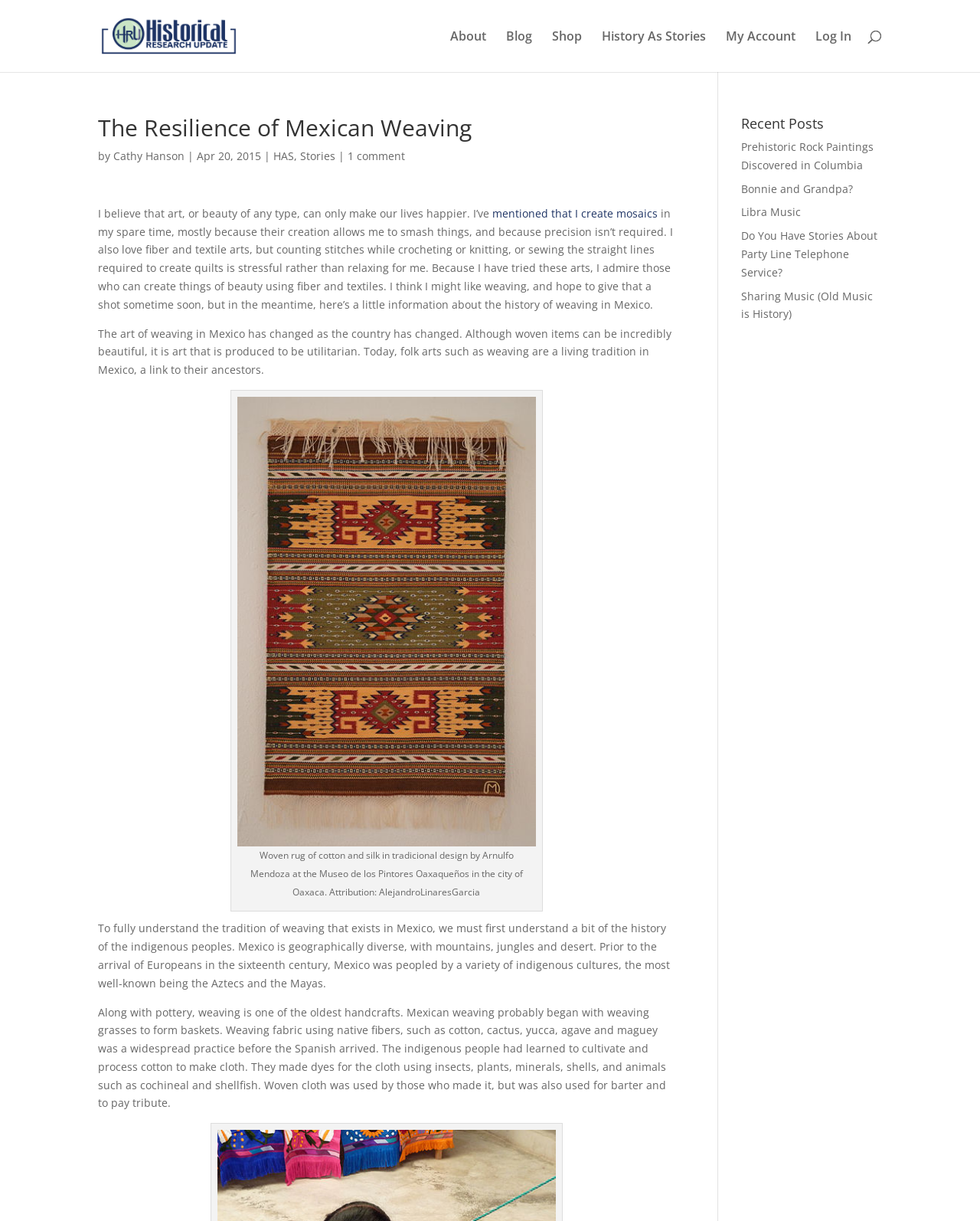What is the purpose of woven cloth in the past?
Observe the image and answer the question with a one-word or short phrase response.

barter and tribute